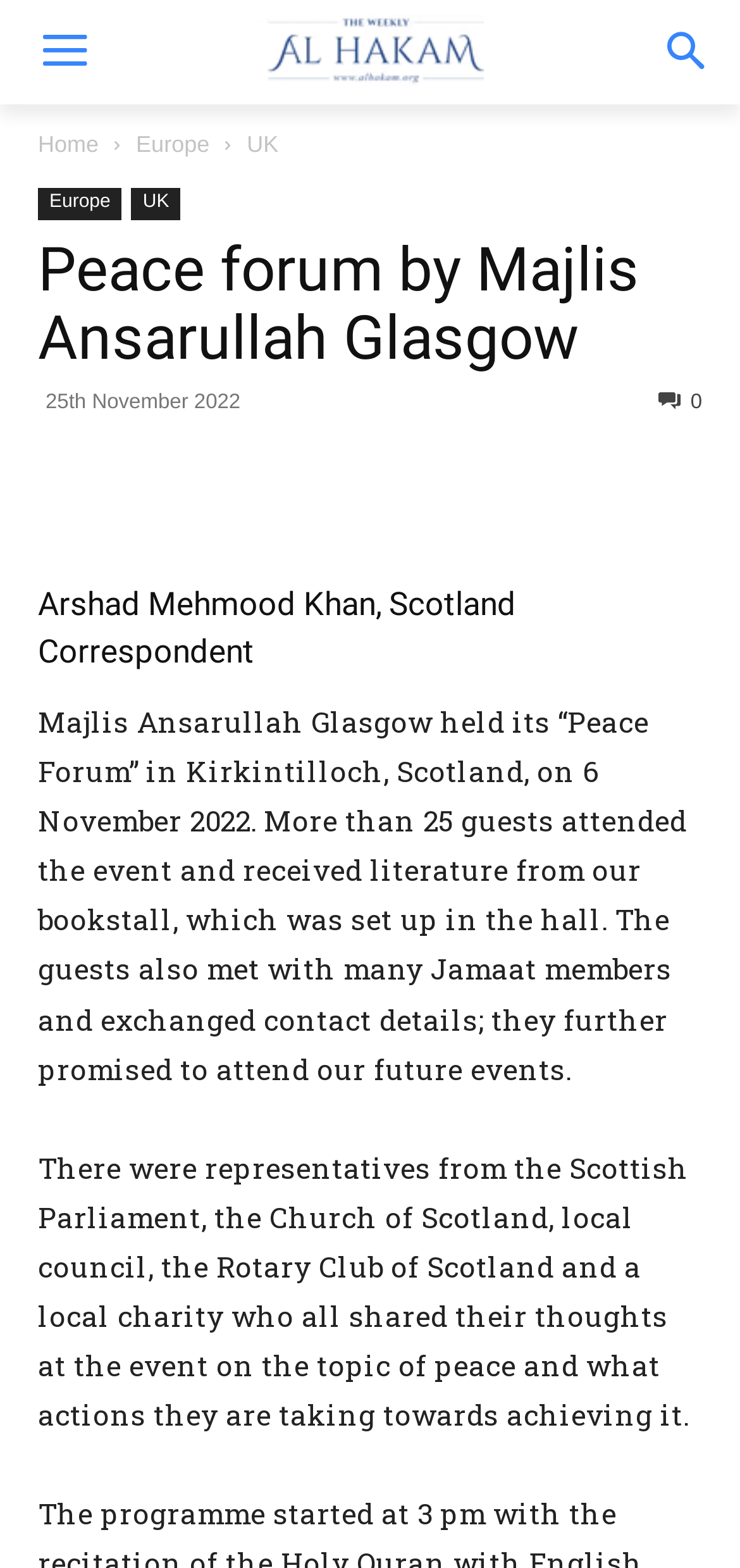Please find the bounding box coordinates of the element that you should click to achieve the following instruction: "View Europe page". The coordinates should be presented as four float numbers between 0 and 1: [left, top, right, bottom].

[0.184, 0.084, 0.283, 0.1]